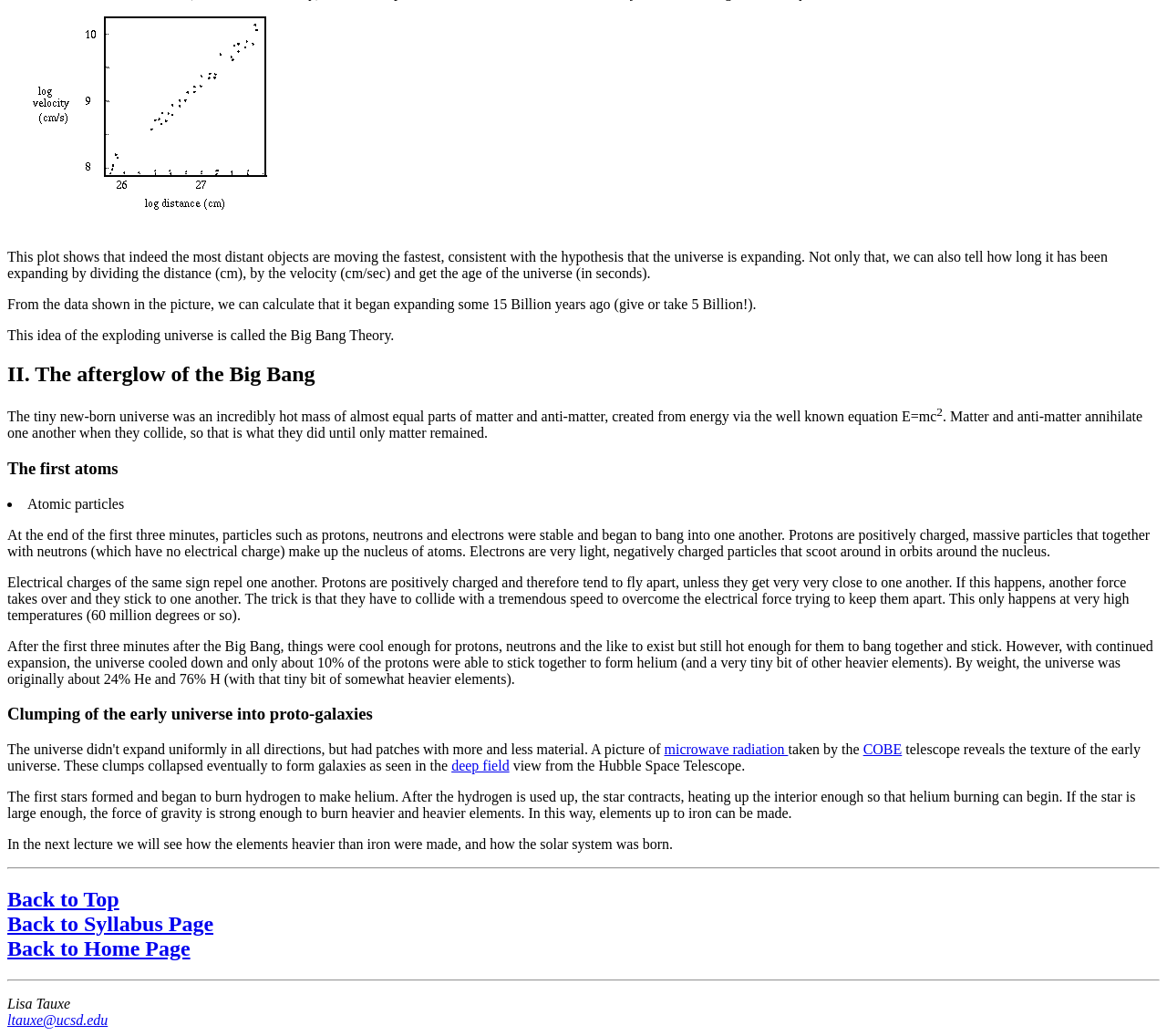Provide the bounding box coordinates of the UI element this sentence describes: "microwave radiation".

[0.569, 0.716, 0.675, 0.731]